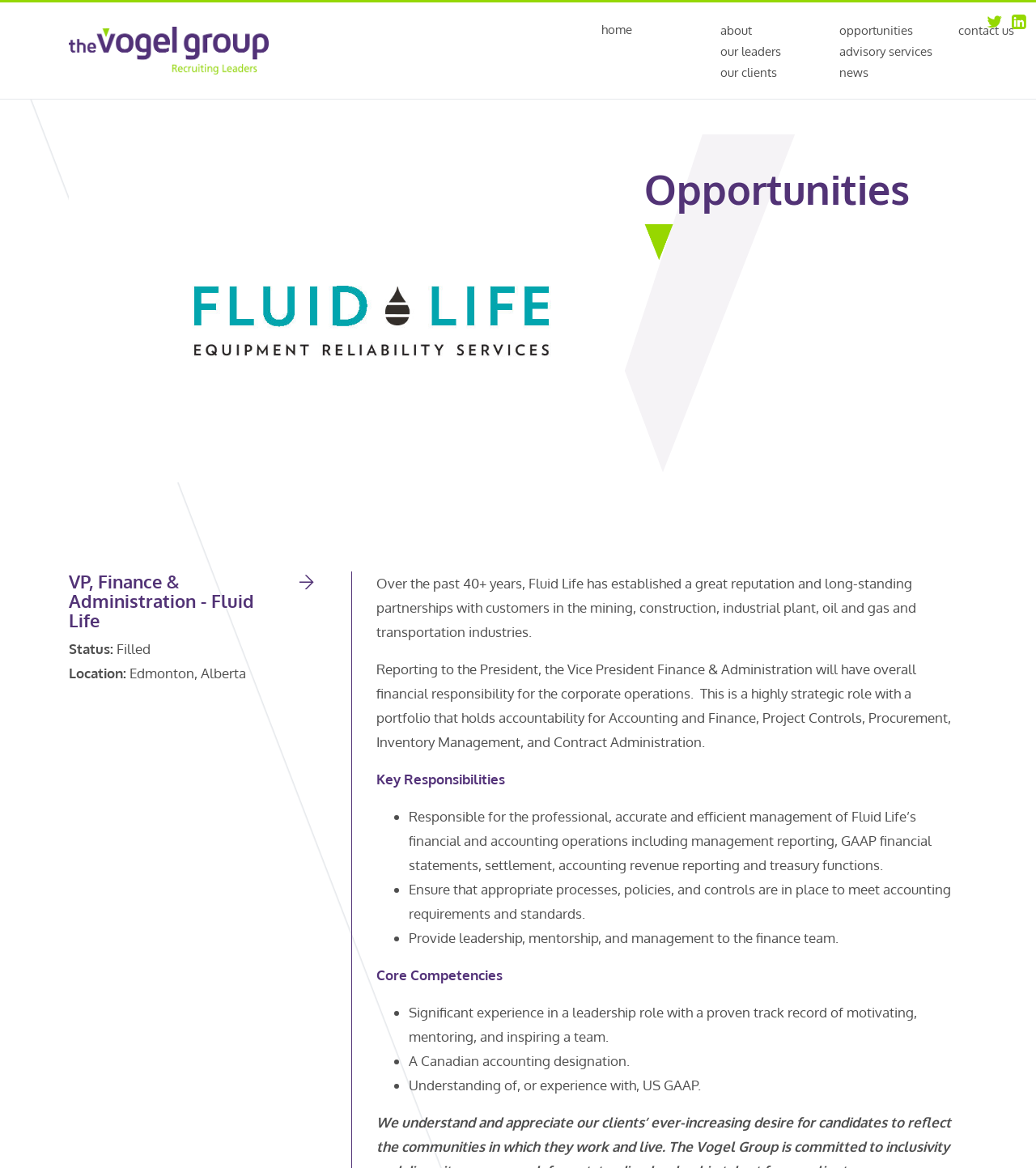Specify the bounding box coordinates of the element's area that should be clicked to execute the given instruction: "Click on 'Log in'". The coordinates should be four float numbers between 0 and 1, i.e., [left, top, right, bottom].

None